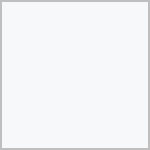What is the topic of discussion surrounding the image?
Provide a short answer using one word or a brief phrase based on the image.

Jeopardy